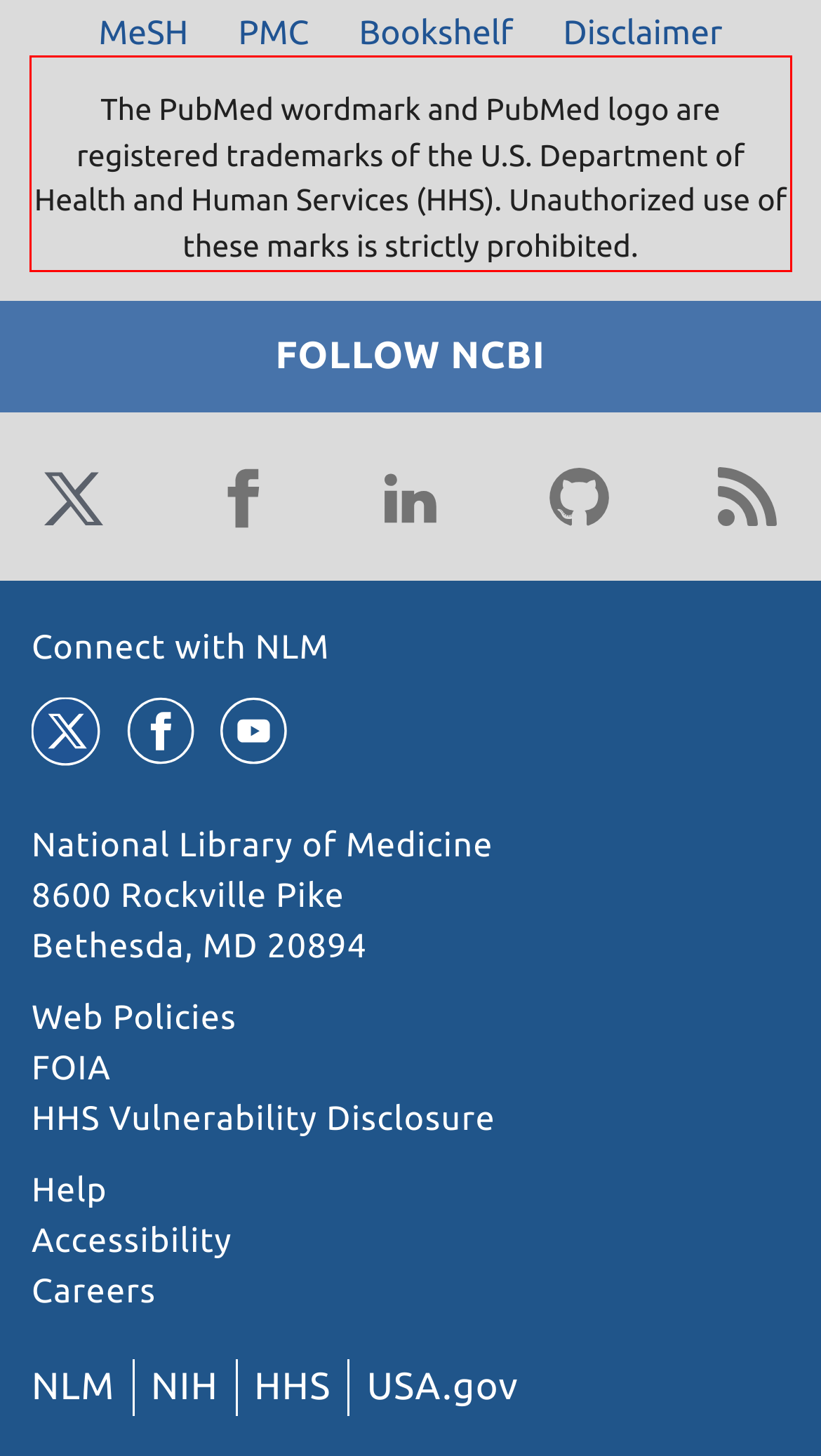Identify the text within the red bounding box on the webpage screenshot and generate the extracted text content.

The PubMed wordmark and PubMed logo are registered trademarks of the U.S. Department of Health and Human Services (HHS). Unauthorized use of these marks is strictly prohibited.